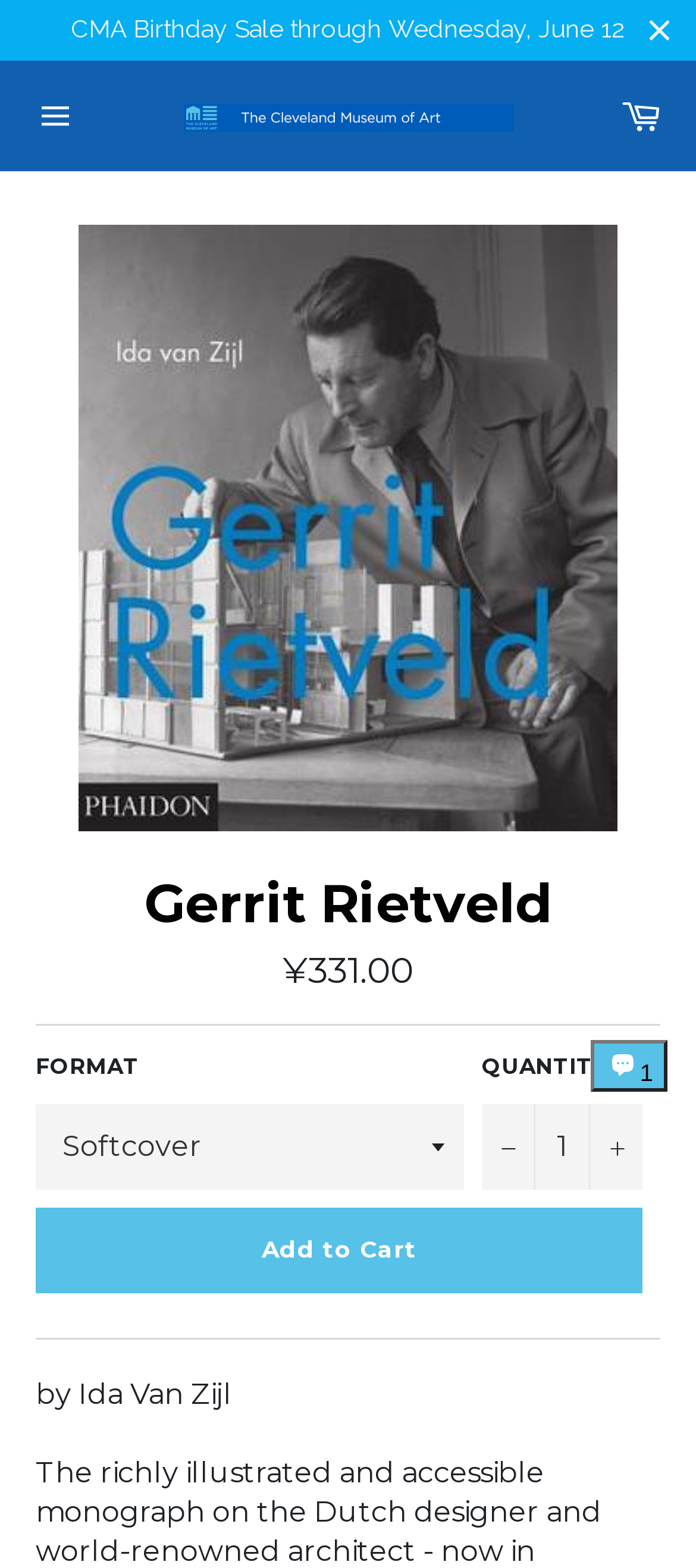Please determine the bounding box coordinates of the area that needs to be clicked to complete this task: 'View cart'. The coordinates must be four float numbers between 0 and 1, formatted as [left, top, right, bottom].

[0.867, 0.05, 0.974, 0.098]